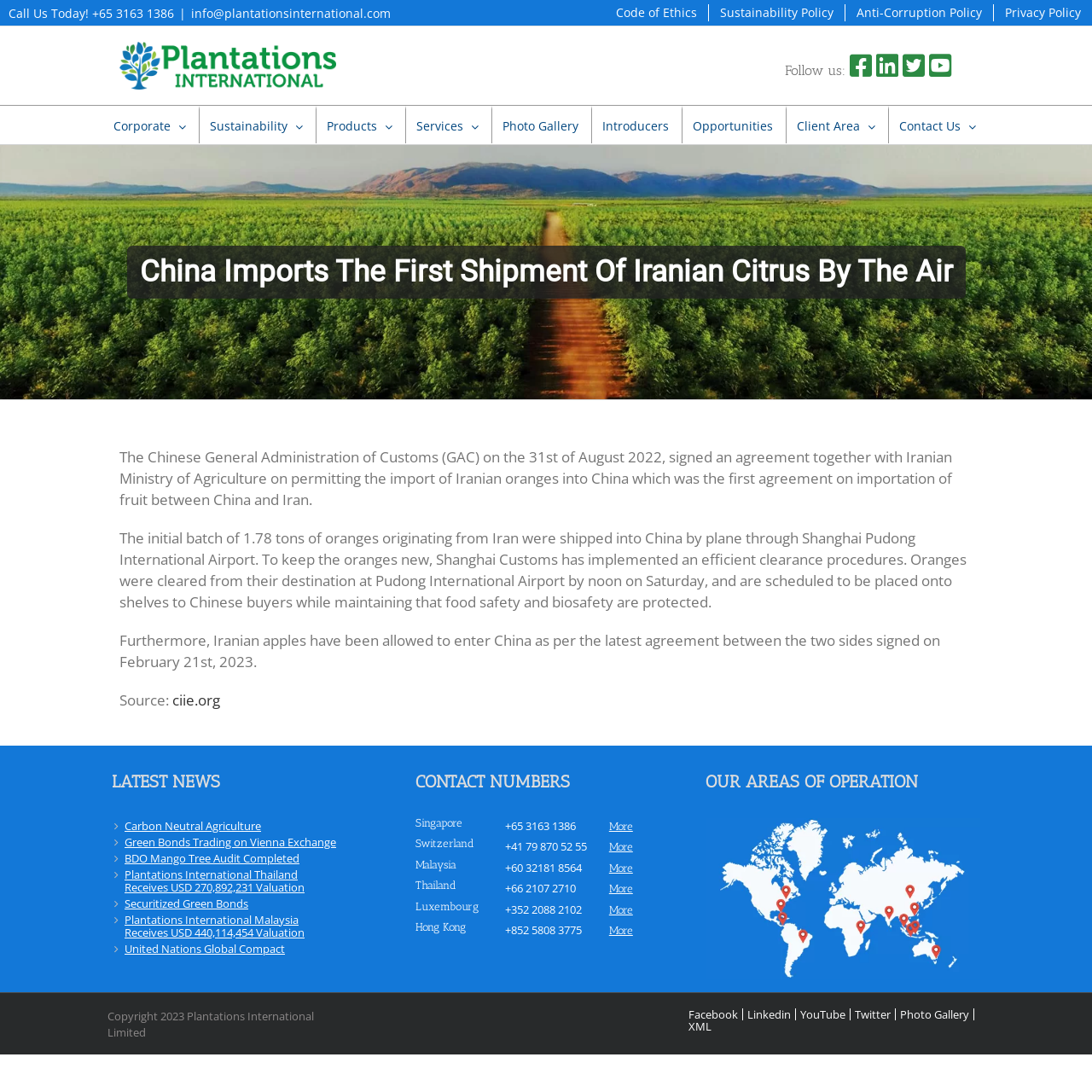Calculate the bounding box coordinates of the UI element given the description: "Photo Gallery".

[0.448, 0.097, 0.542, 0.131]